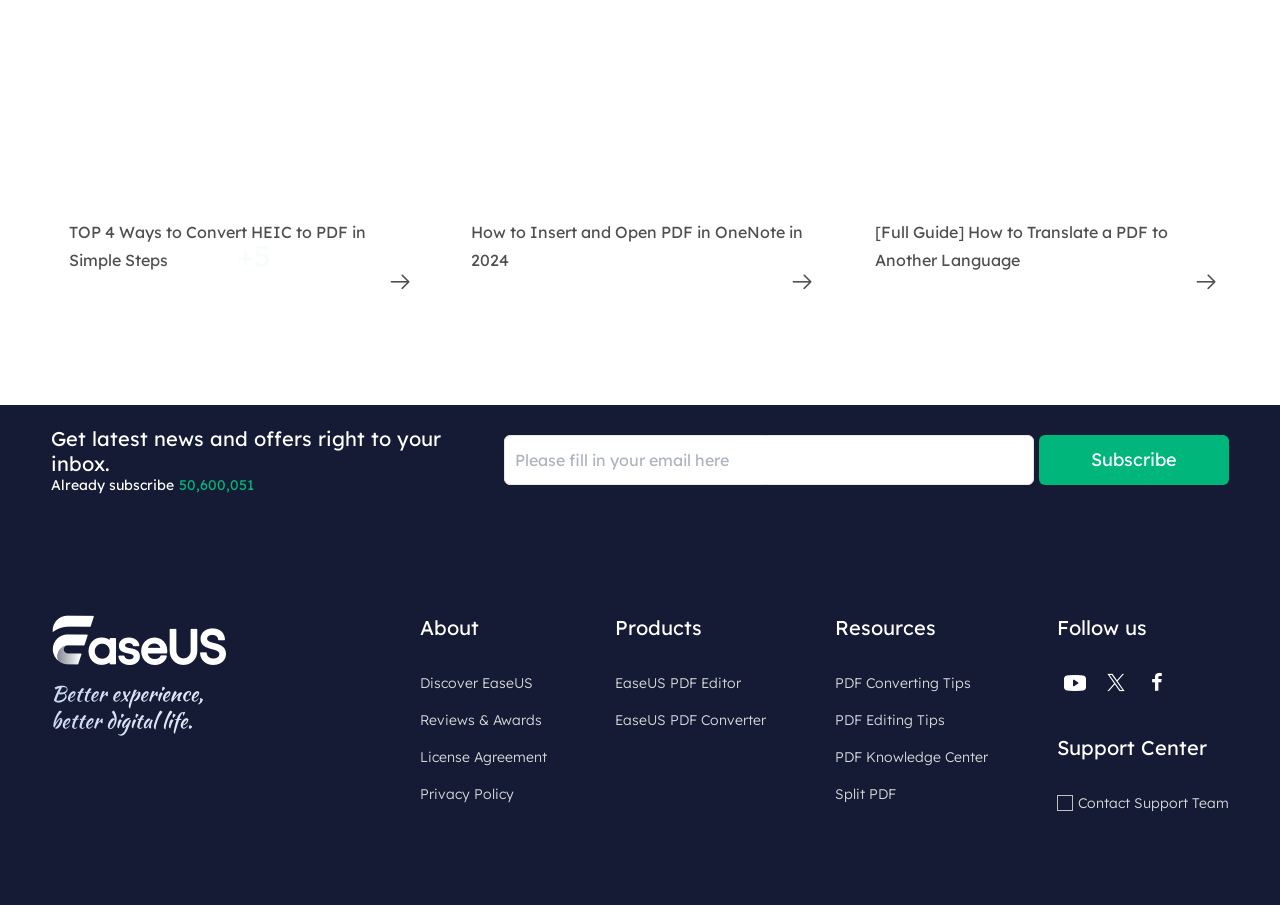Determine the bounding box coordinates of the clickable region to carry out the instruction: "Get PDF converting tips".

[0.652, 0.74, 0.772, 0.769]